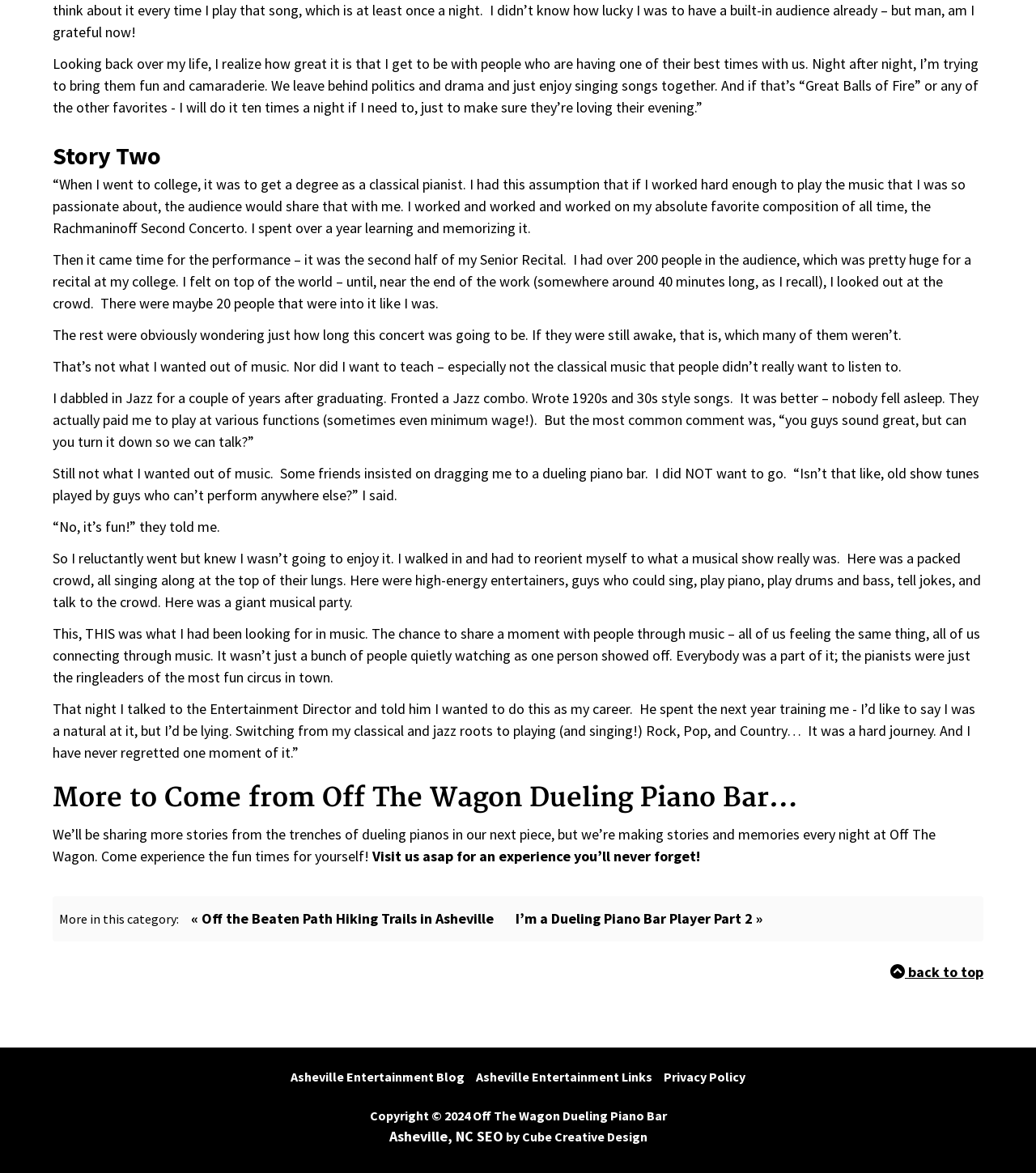Can you pinpoint the bounding box coordinates for the clickable element required for this instruction: "Call Mountaingate Capital"? The coordinates should be four float numbers between 0 and 1, i.e., [left, top, right, bottom].

None